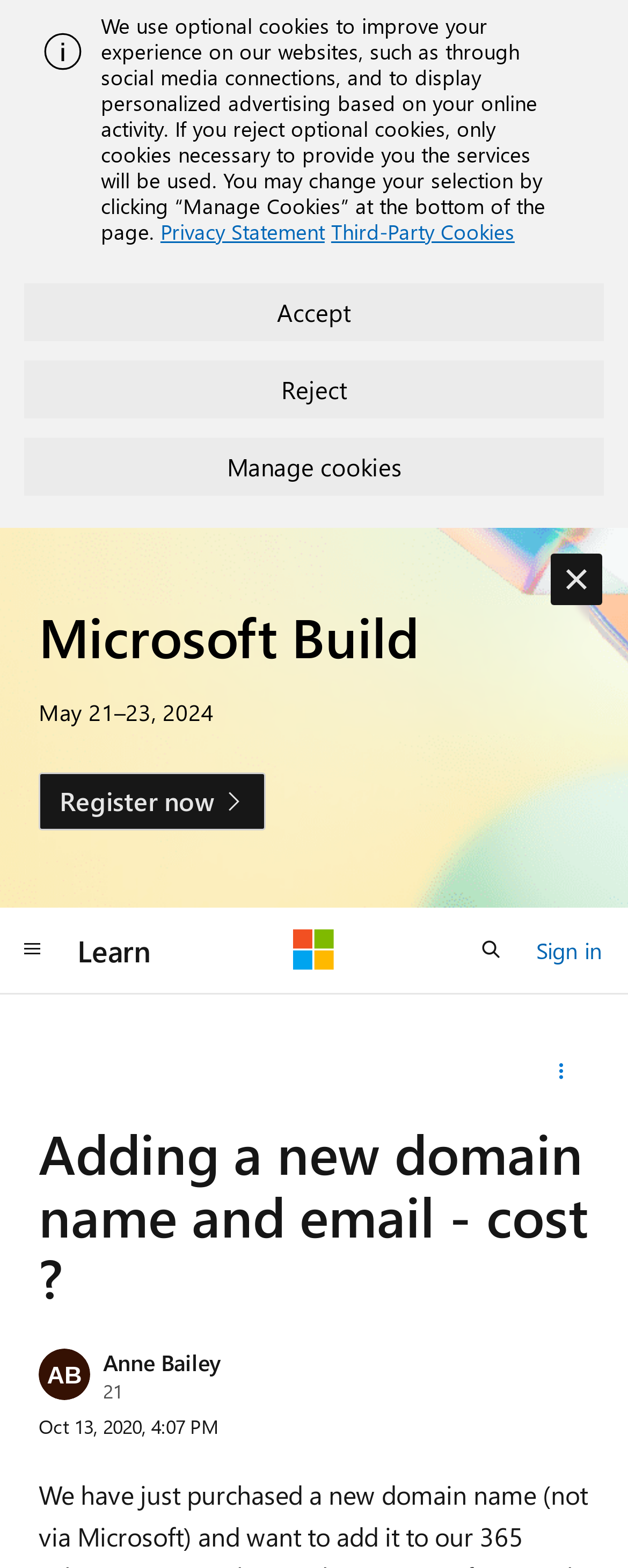Who asked the question 'Adding a new domain name and email - cost?'
Answer the question using a single word or phrase, according to the image.

Anne Bailey